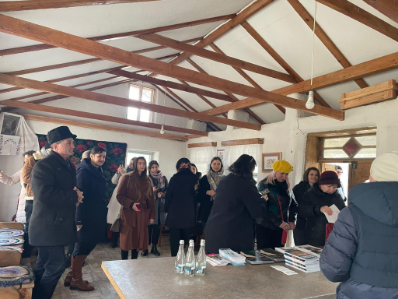What is the woman in the dark outfit doing?
Answer the question with a single word or phrase, referring to the image.

Engaged in discussion